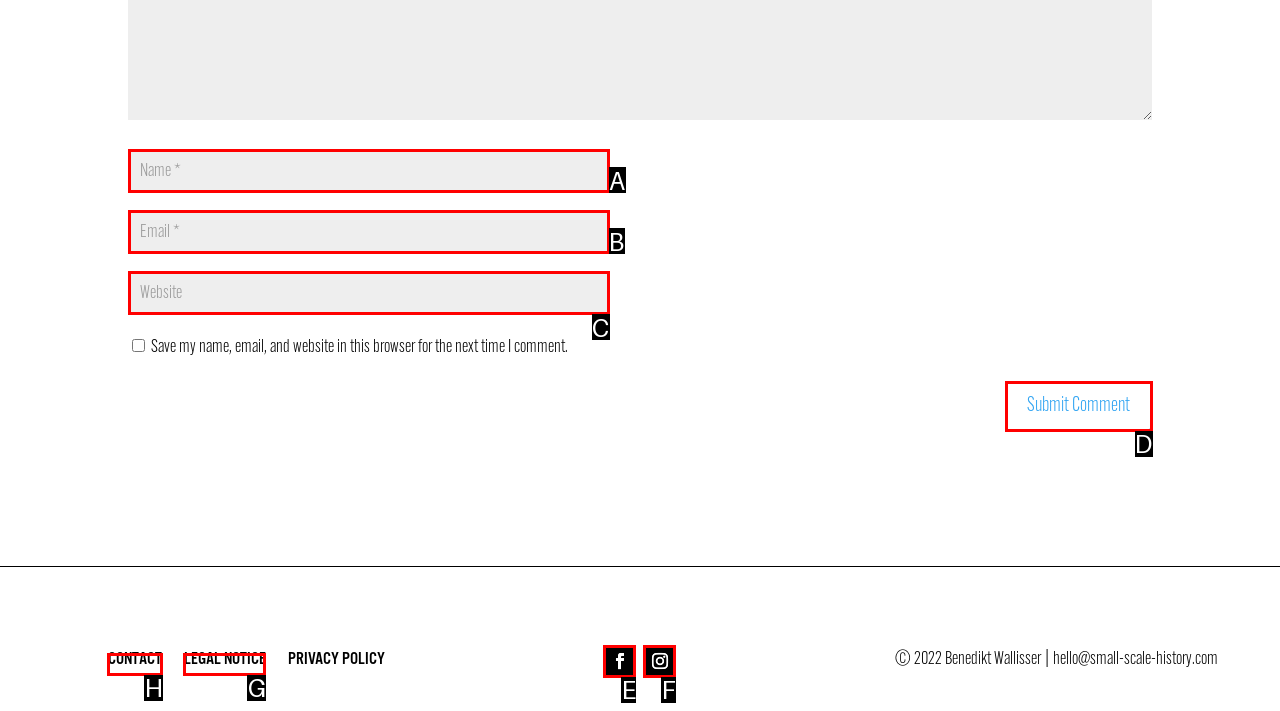Tell me which one HTML element I should click to complete this task: Visit the contact page Answer with the option's letter from the given choices directly.

H